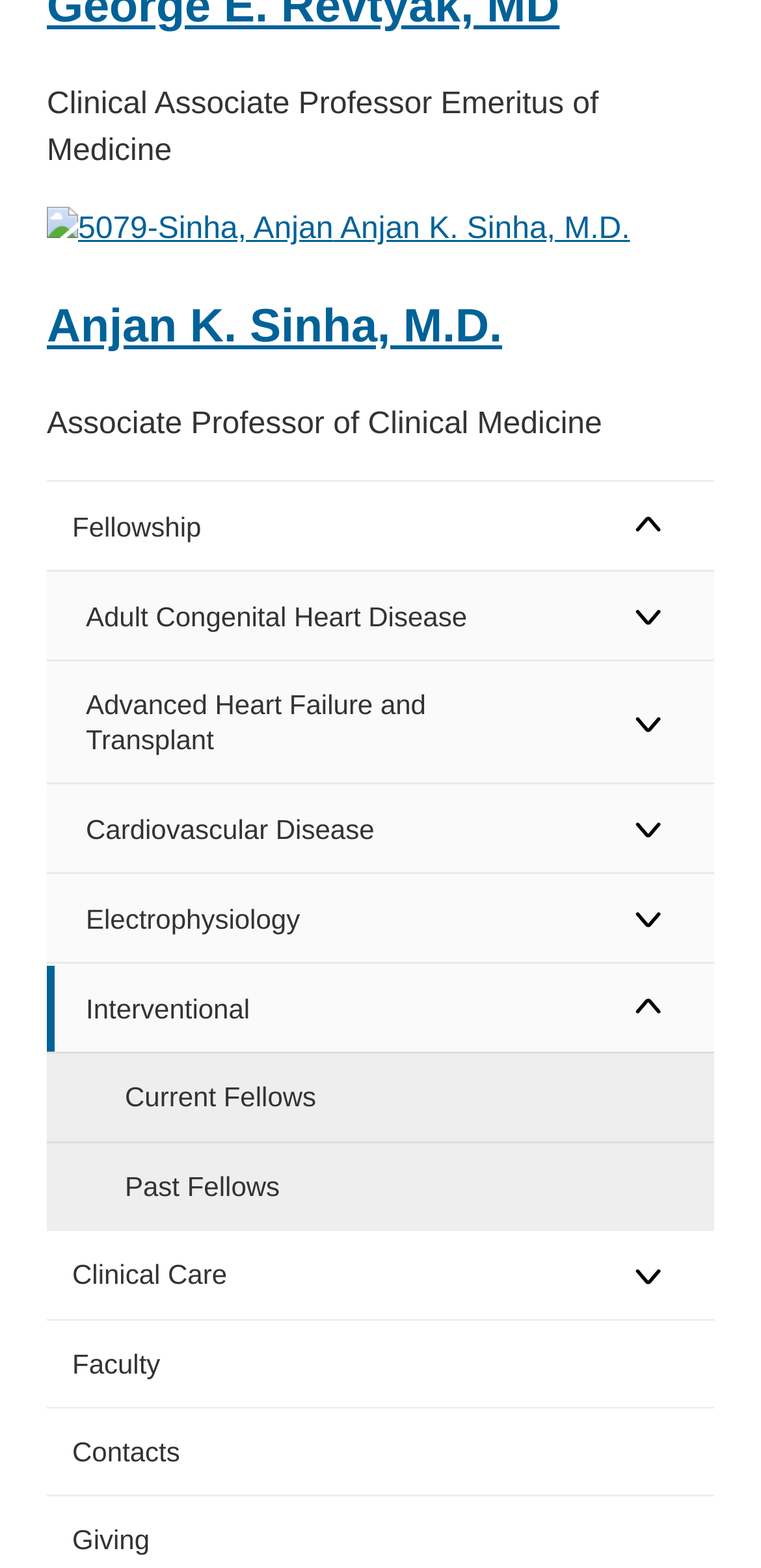What are the submenus under 'Interventional'?
Offer a detailed and full explanation in response to the question.

The submenus under 'Interventional' are obtained from the menu element with the text 'Interventional' which is located in the sidebar navigation. The submenus are 'Current Fellows' and 'Past Fellows'.